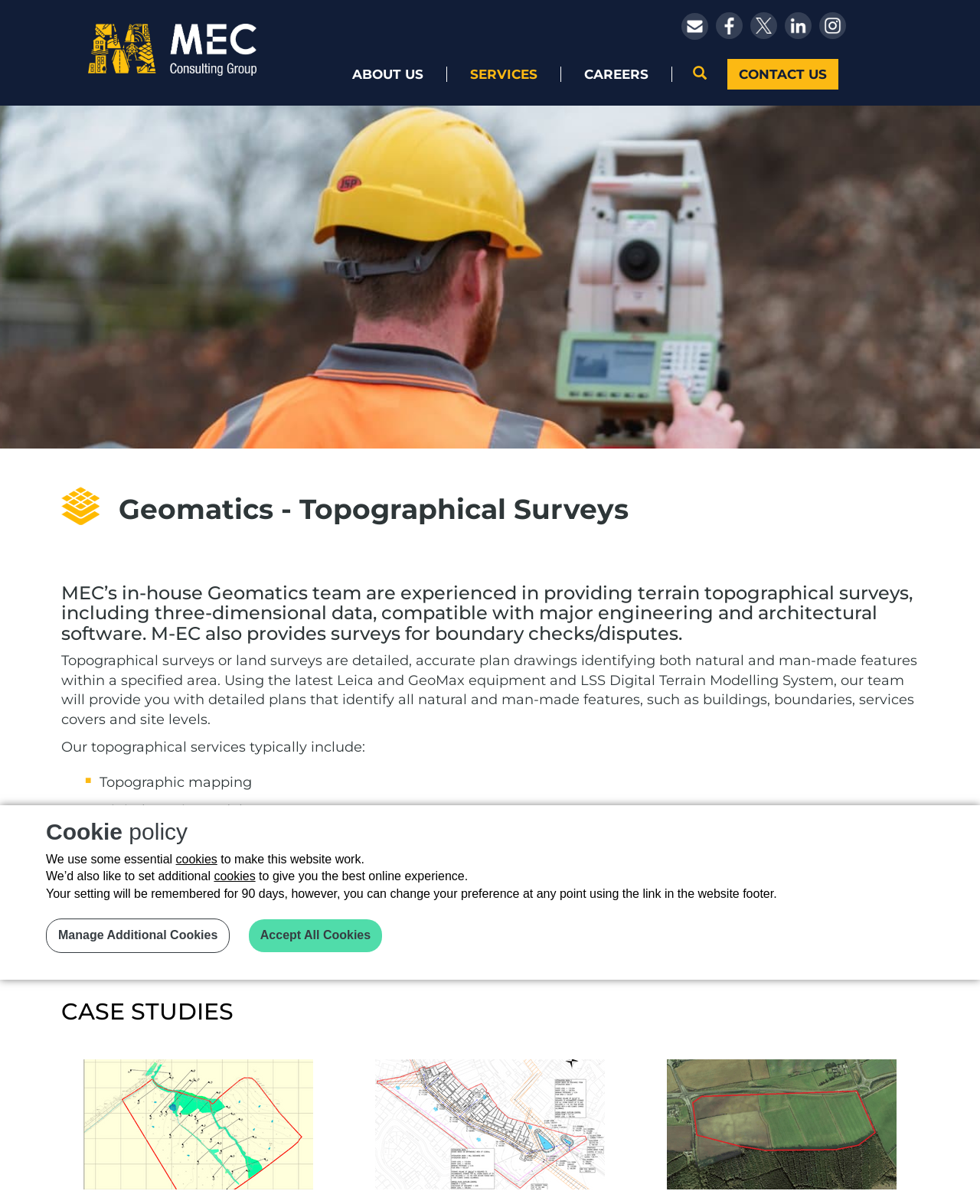Can you find and provide the main heading text of this webpage?

Geomatics - Topographical Surveys